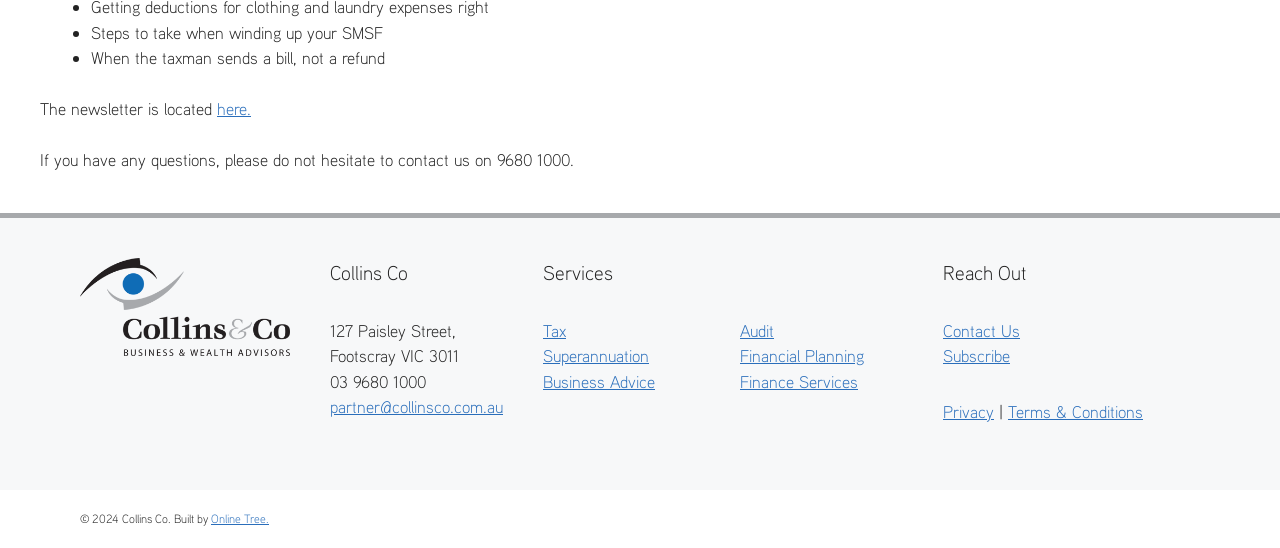How can I contact the company?
Please analyze the image and answer the question with as much detail as possible.

I found the contact information by looking at the static text element with the text 'If you have any questions, please do not hesitate to contact us on 9680 1000.' located at [0.031, 0.273, 0.448, 0.311] and the link element with the text 'partner@collinsco.com.au' located at [0.258, 0.723, 0.393, 0.762]